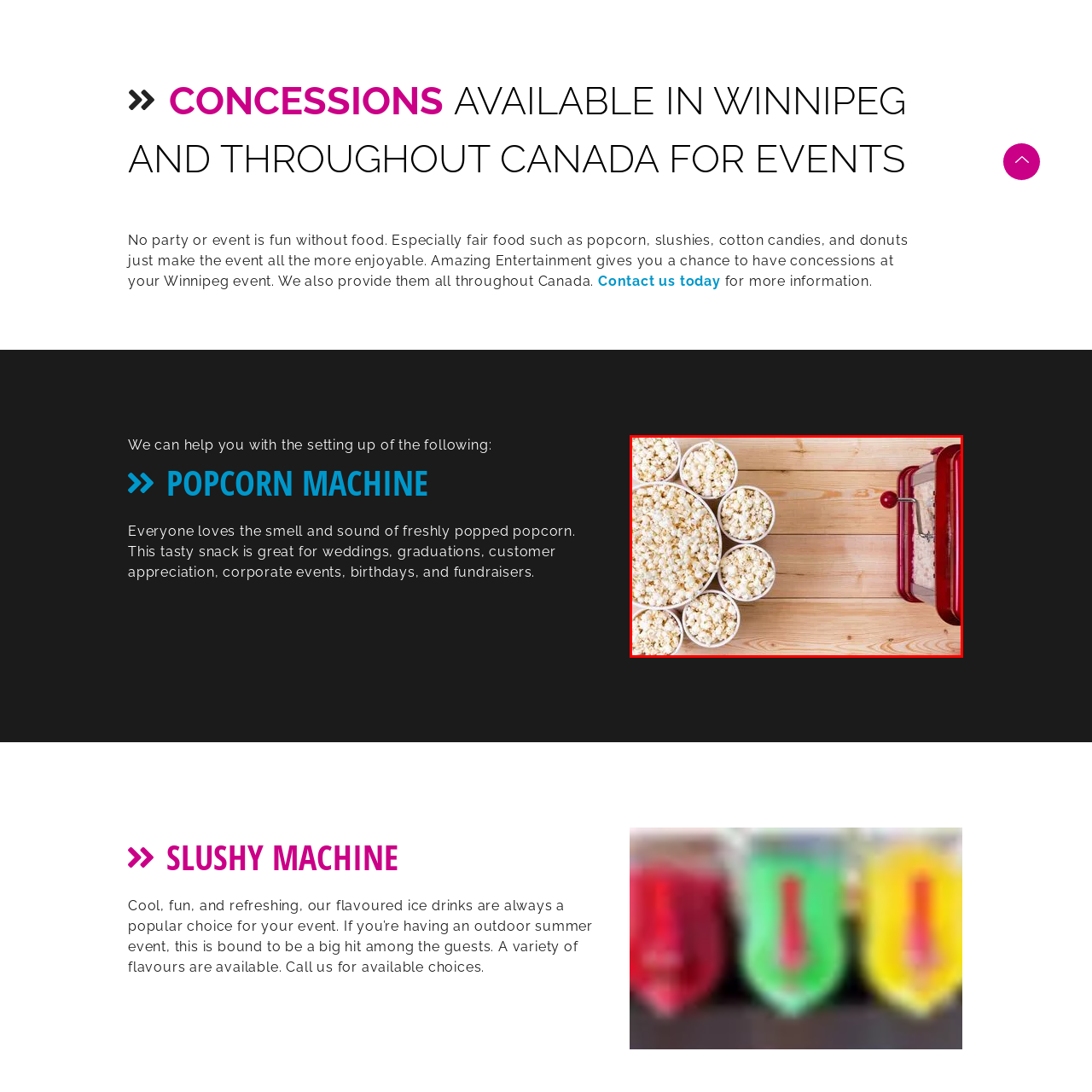What is the color of the popcorn machine?
Analyze the image inside the red bounding box and provide a one-word or short-phrase answer to the question.

Red